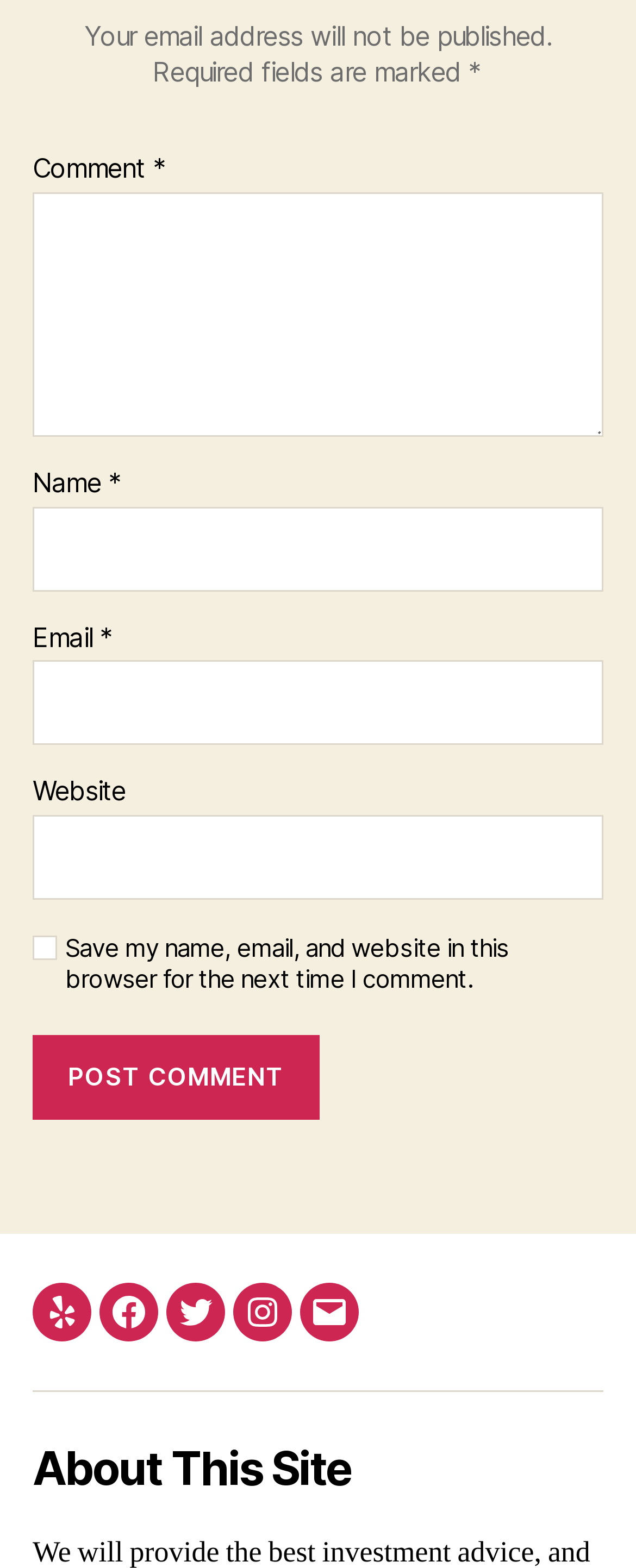Find the bounding box coordinates of the element you need to click on to perform this action: 'Input your email'. The coordinates should be represented by four float values between 0 and 1, in the format [left, top, right, bottom].

[0.051, 0.421, 0.949, 0.475]